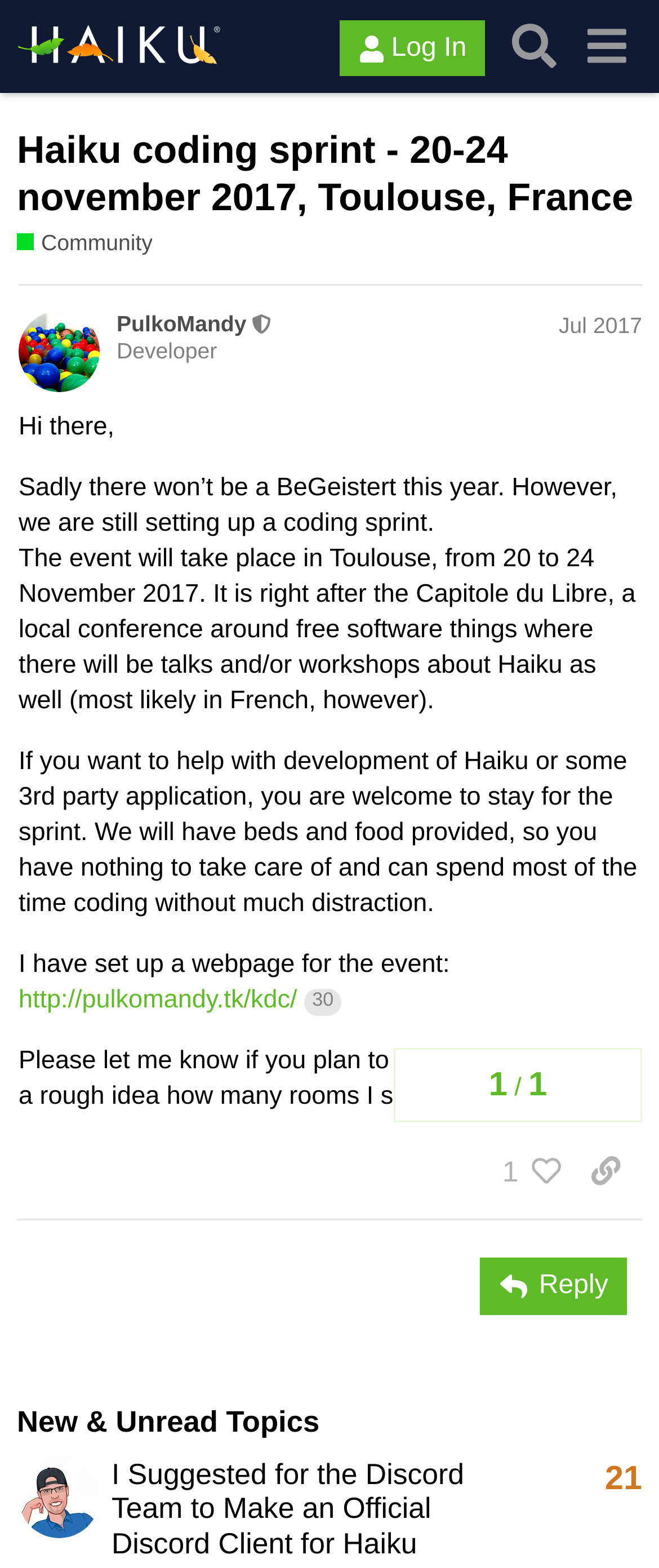Illustrate the webpage with a detailed description.

The webpage appears to be a community forum or discussion board, specifically focused on the Haiku operating system. At the top of the page, there is a header section with a logo image and a link to the "Haiku Community" on the left, and buttons for "Log In" and "Search" on the right.

Below the header, there is a prominent heading that reads "Haiku coding sprint - 20-24 november 2017, Toulouse, France". This is followed by a link to the "Community" section, which has a brief description of the community's purpose.

The main content of the page is a post from a user named PulkoMandy, who is a moderator and developer. The post announces that there will be no BeGeistert event this year, but instead, a coding sprint will take place in Toulouse, France, from November 20 to 24. The post provides details about the event, including the location, dates, and accommodations.

The post is followed by a series of buttons and links, including a "Reply" button, a "Like" button, and a link to copy the post to the clipboard. There is also a section that displays the number of people who have liked the post.

Further down the page, there is a section titled "New & Unread Topics", which lists several discussion topics, including one about creating an official Discord client for Haiku. Each topic has a link to the original post, as well as information about the number of replies and likes.

Throughout the page, there are several images, including the Haiku Community logo, user profile pictures, and icons for buttons and links. The overall layout is organized and easy to navigate, with clear headings and concise text.